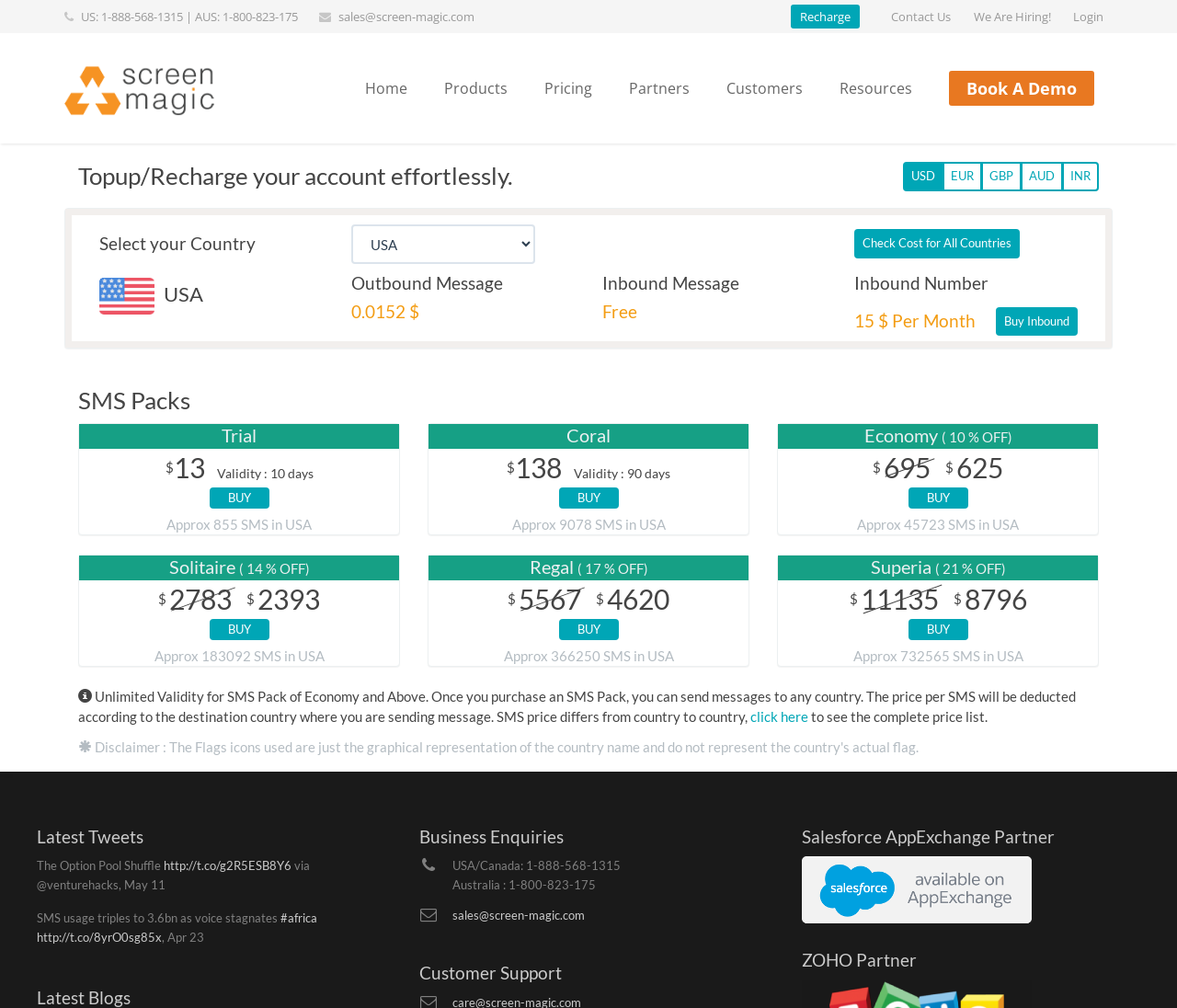Please identify the bounding box coordinates of the element that needs to be clicked to perform the following instruction: "Select the 'USD' currency".

[0.767, 0.161, 0.802, 0.189]